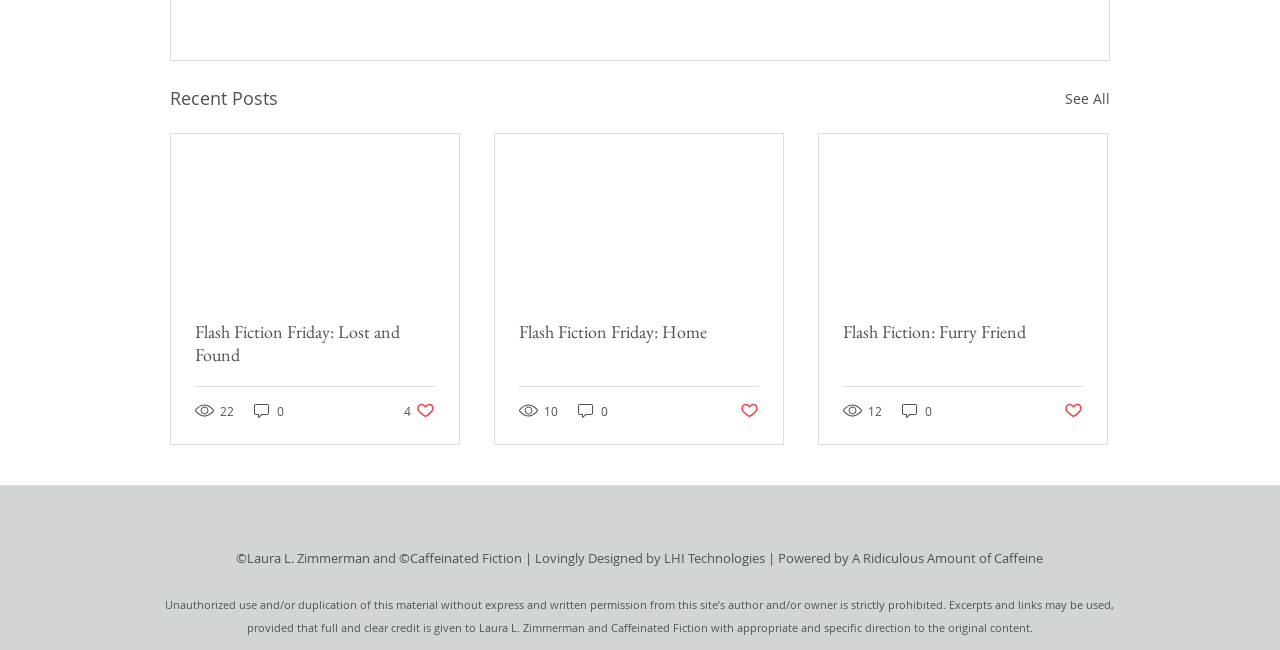What social media platforms are linked in the Social Bar?
Utilize the information in the image to give a detailed answer to the question.

The Social Bar is located in the footer section of the webpage, and it contains links to three social media platforms: Instagram, Facebook, and Pinterest, which can be found by looking at the link elements with the text 'Instagram', 'Facebook', and 'Pinterest'.